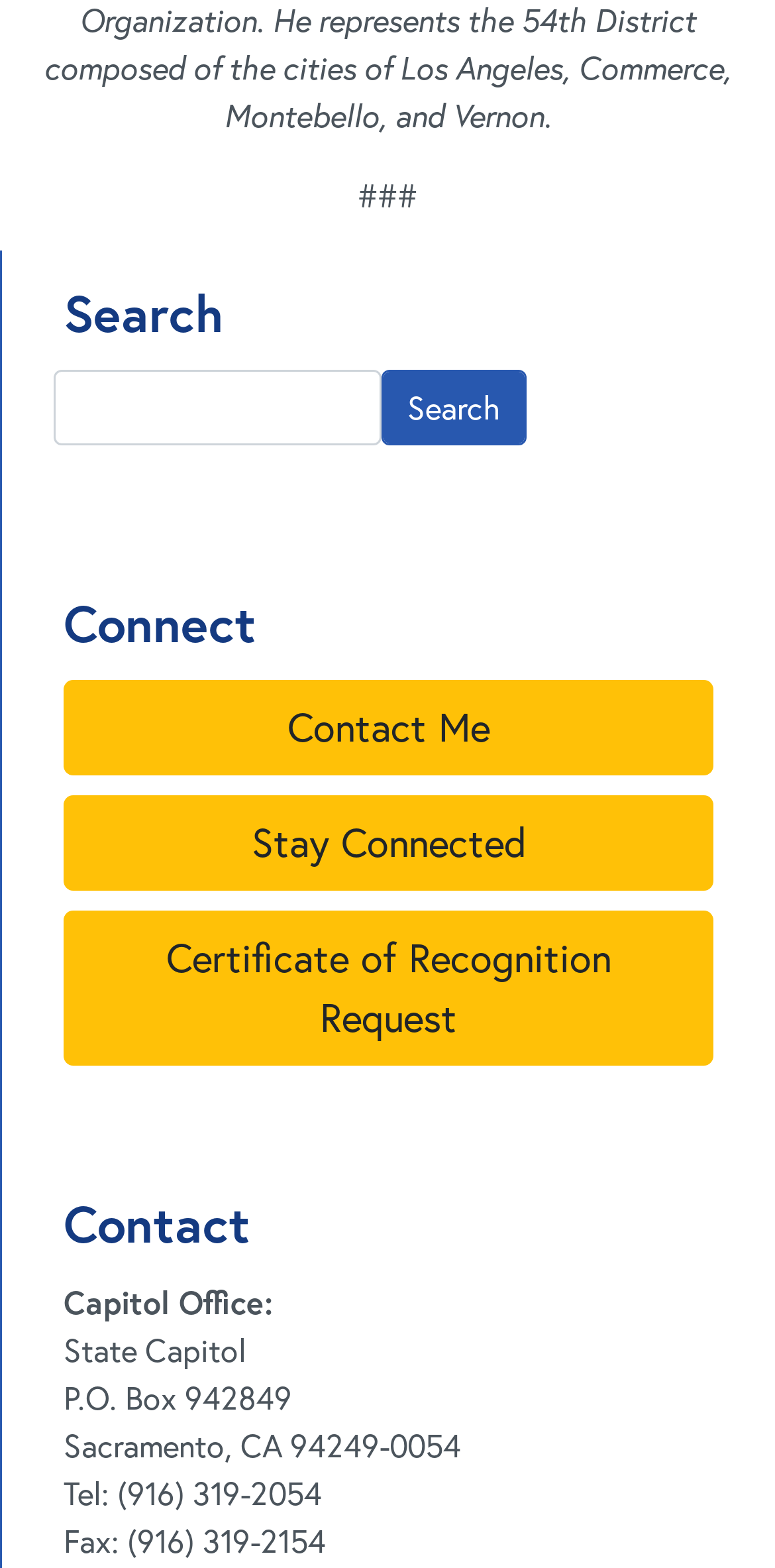What is the contact information for the Capitol Office?
Look at the image and respond to the question as thoroughly as possible.

The contact information for the Capitol Office includes a phone number, (916) 319-2054, and a fax number, (916) 319-2154, which can be found in the 'Contact' section of the webpage.